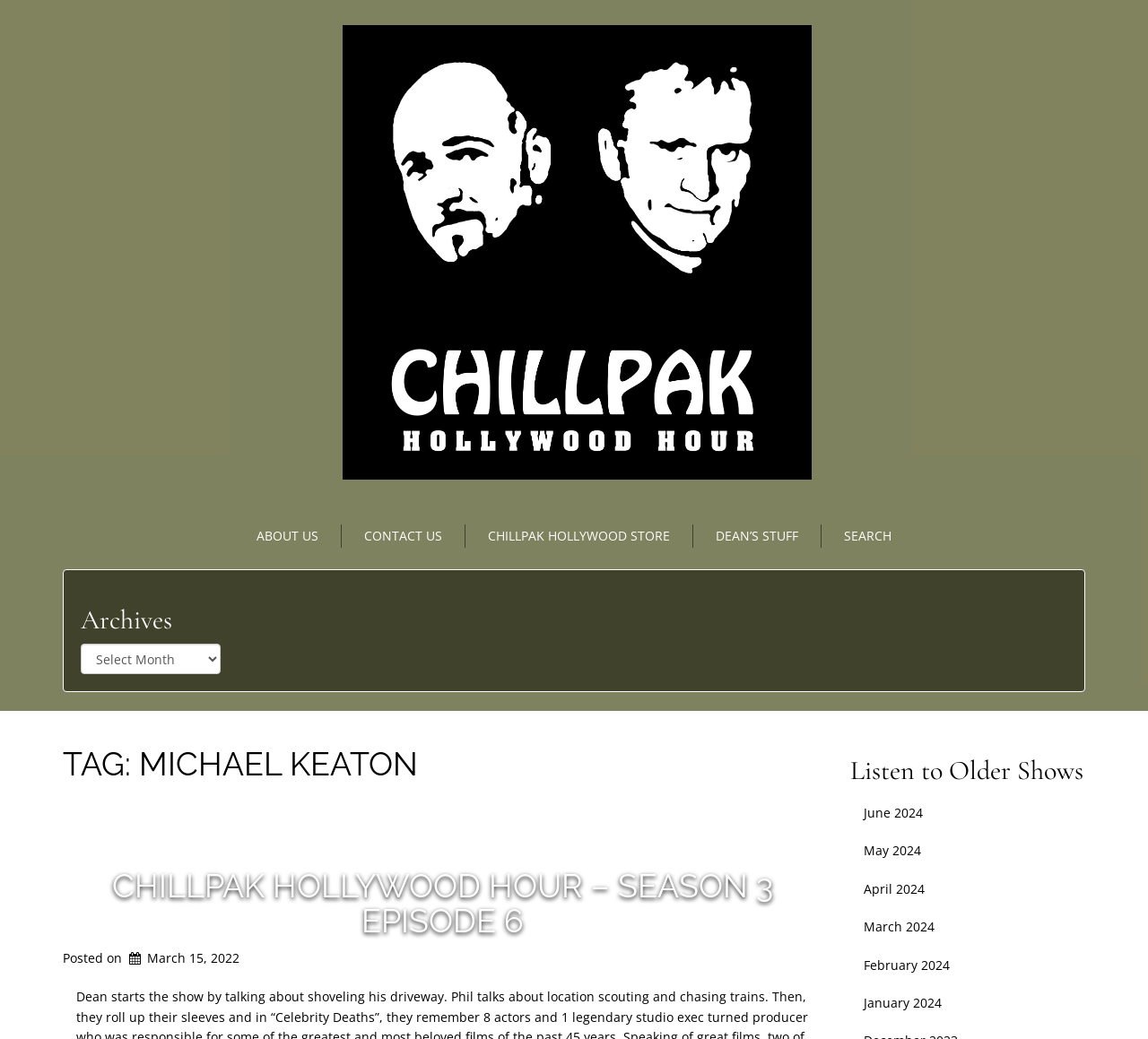Given the description of the UI element: "Search", predict the bounding box coordinates in the form of [left, top, right, bottom], with each value being a float between 0 and 1.

[0.716, 0.505, 0.796, 0.527]